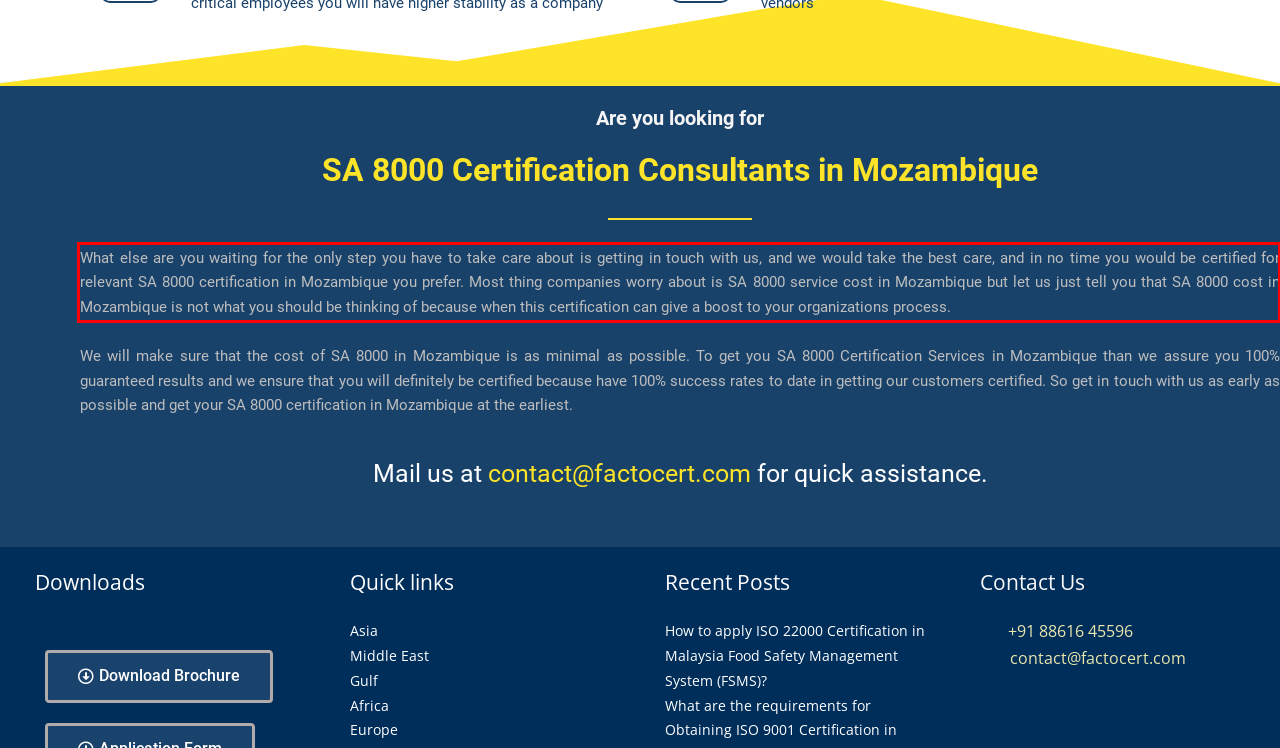Please use OCR to extract the text content from the red bounding box in the provided webpage screenshot.

What else are you waiting for the only step you have to take care about is getting in touch with us, and we would take the best care, and in no time you would be certified for relevant SA 8000 certification in Mozambique you prefer. Most thing companies worry about is SA 8000 service cost in Mozambique but let us just tell you that SA 8000 cost in Mozambique is not what you should be thinking of because when this certification can give a boost to your organizations process.